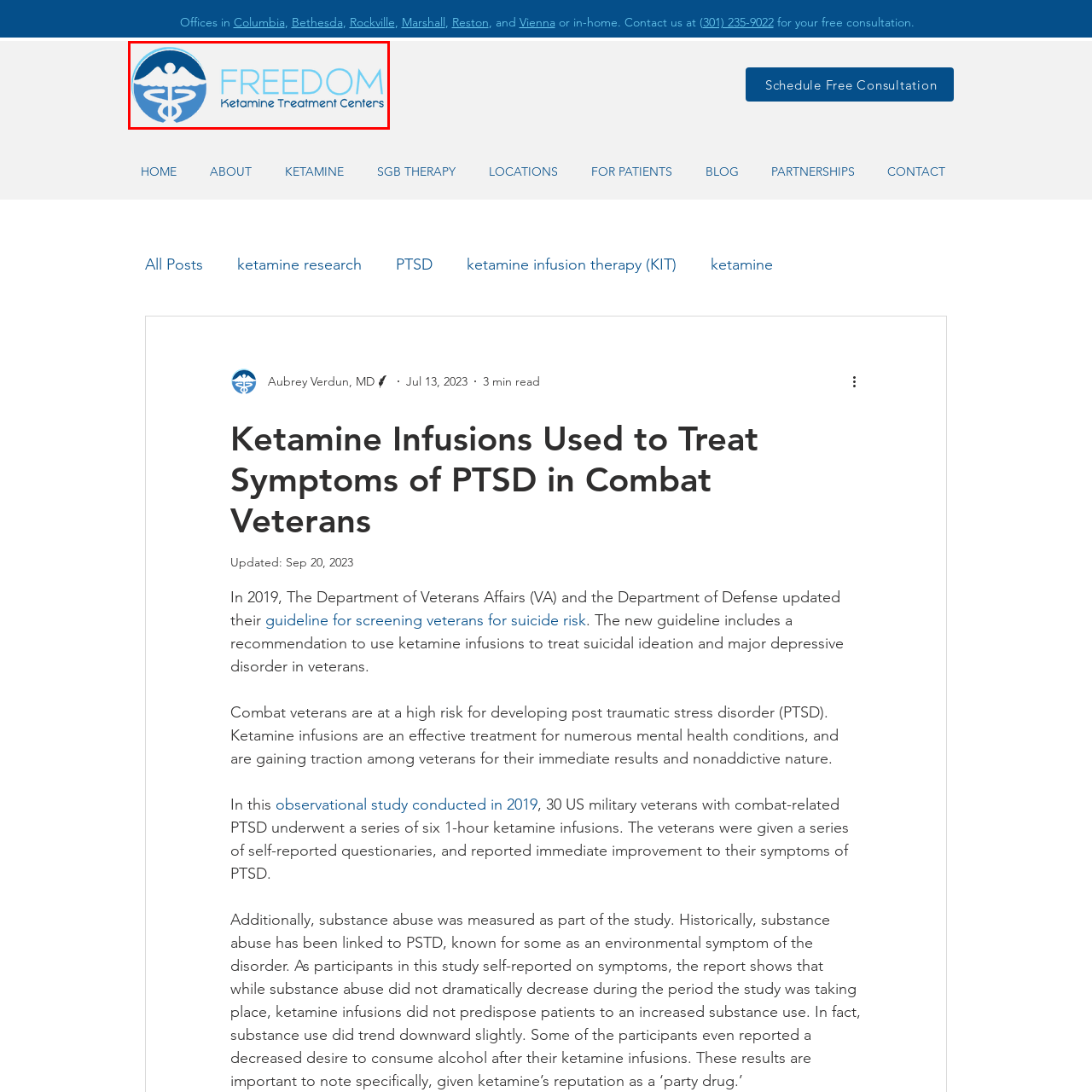Check the picture within the red bounding box and provide a brief answer using one word or phrase: What is the color of the font for 'FREEDOM'?

Light blue